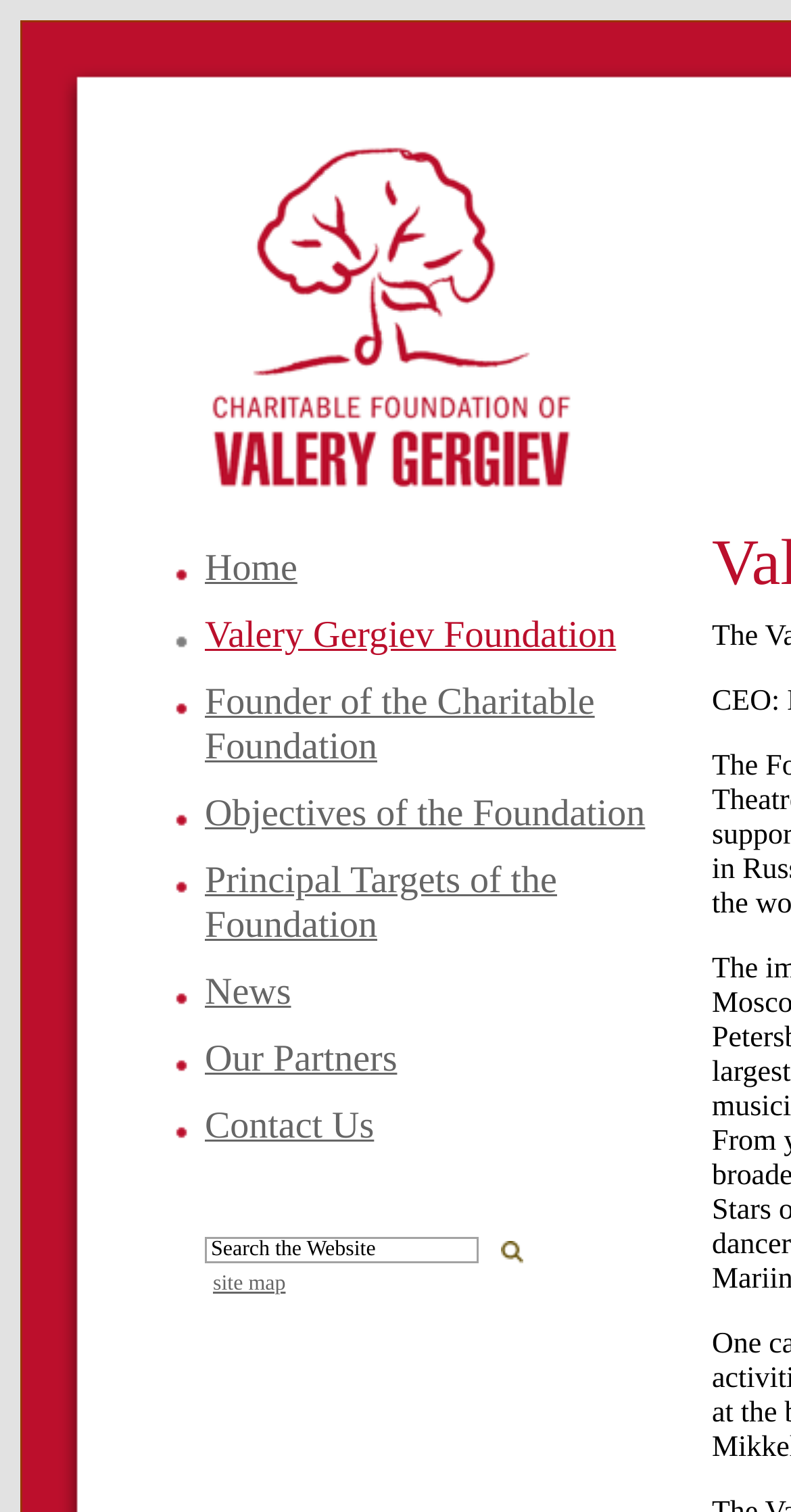Locate the bounding box coordinates of the element that needs to be clicked to carry out the instruction: "View the site map". The coordinates should be given as four float numbers ranging from 0 to 1, i.e., [left, top, right, bottom].

[0.269, 0.842, 0.361, 0.857]